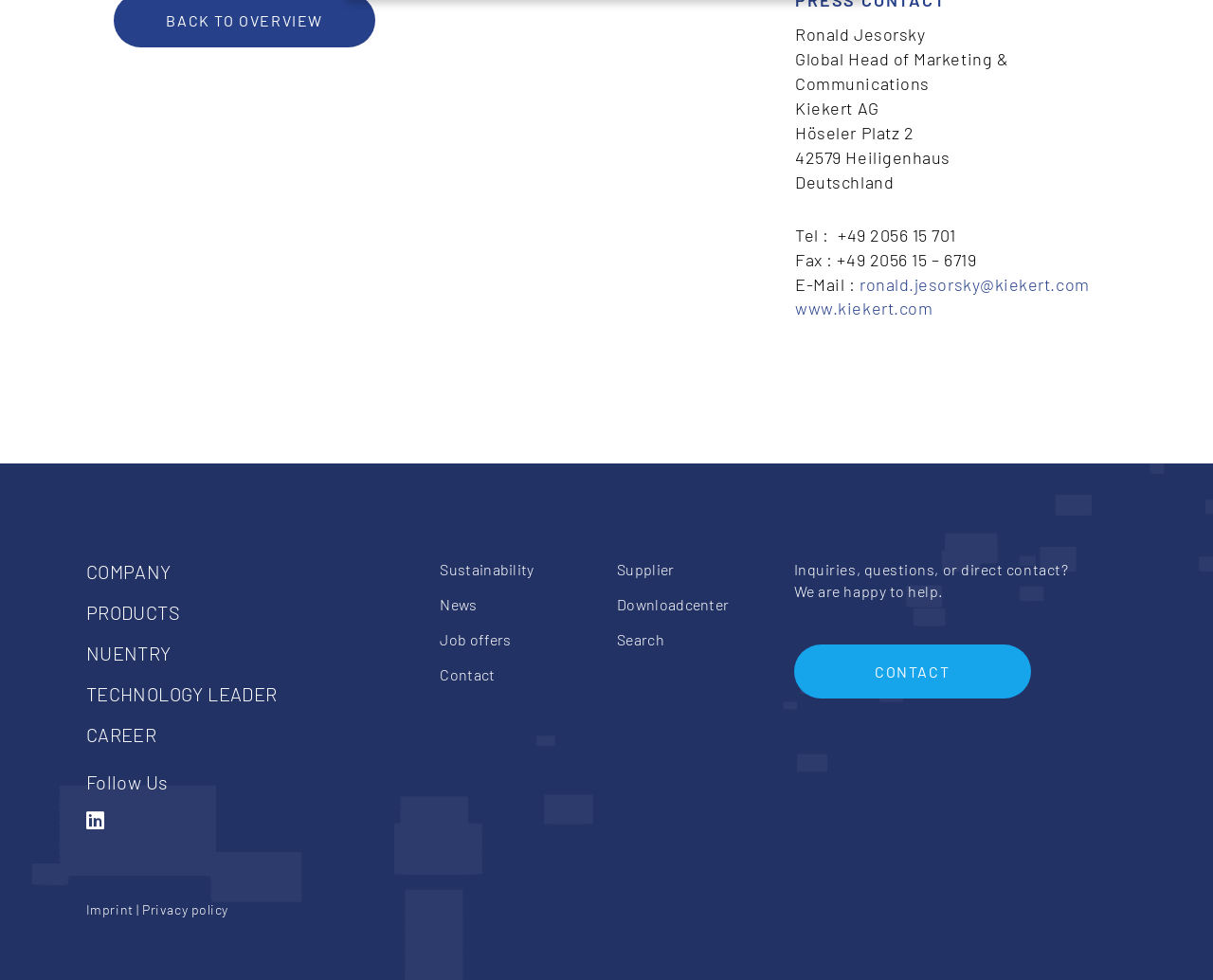Please identify the bounding box coordinates of the element on the webpage that should be clicked to follow this instruction: "Contact Ronald Jesorsky". The bounding box coordinates should be given as four float numbers between 0 and 1, formatted as [left, top, right, bottom].

[0.709, 0.279, 0.898, 0.3]